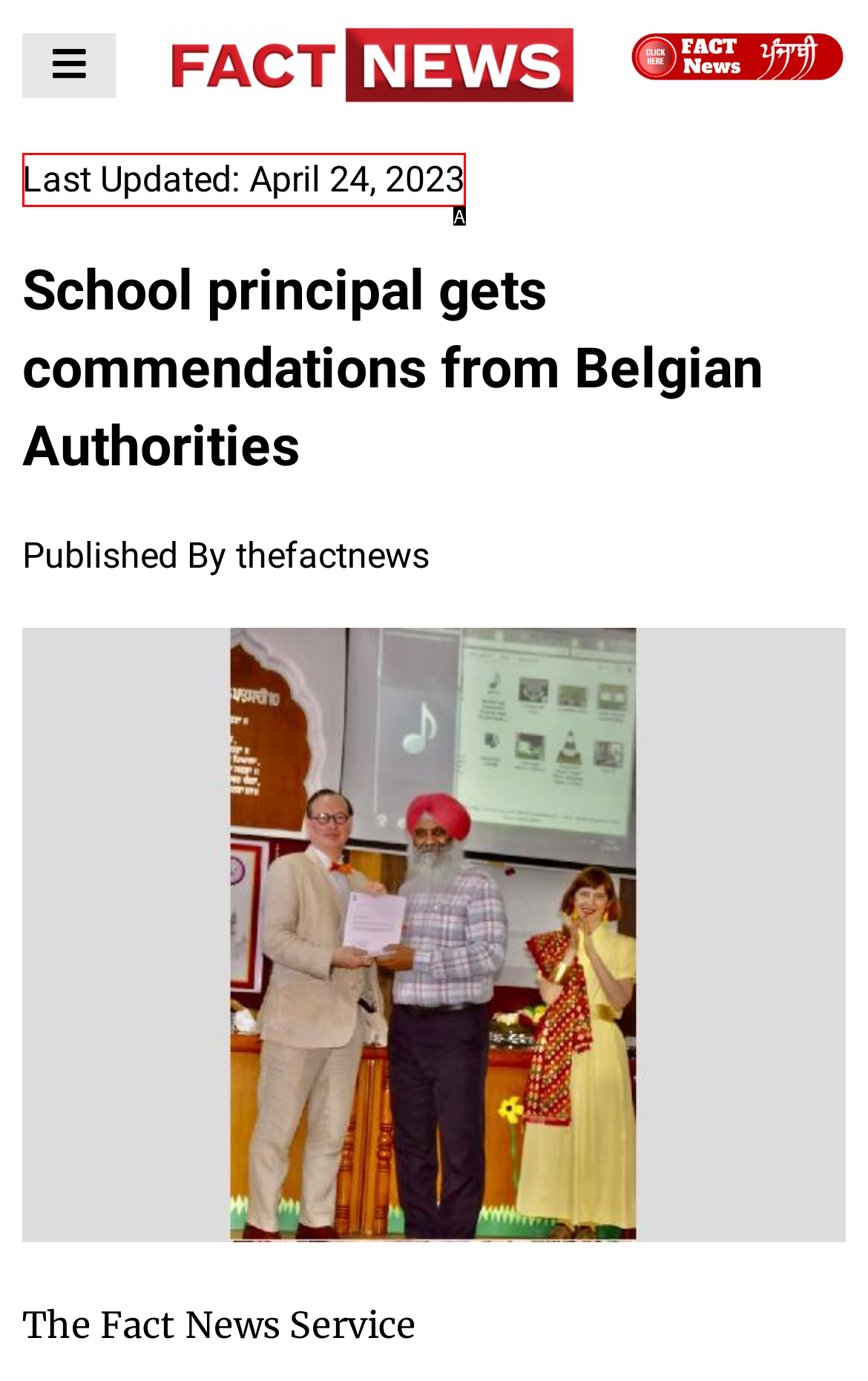Given the description: Last Updated: April 24, 2023, identify the HTML element that fits best. Respond with the letter of the correct option from the choices.

A